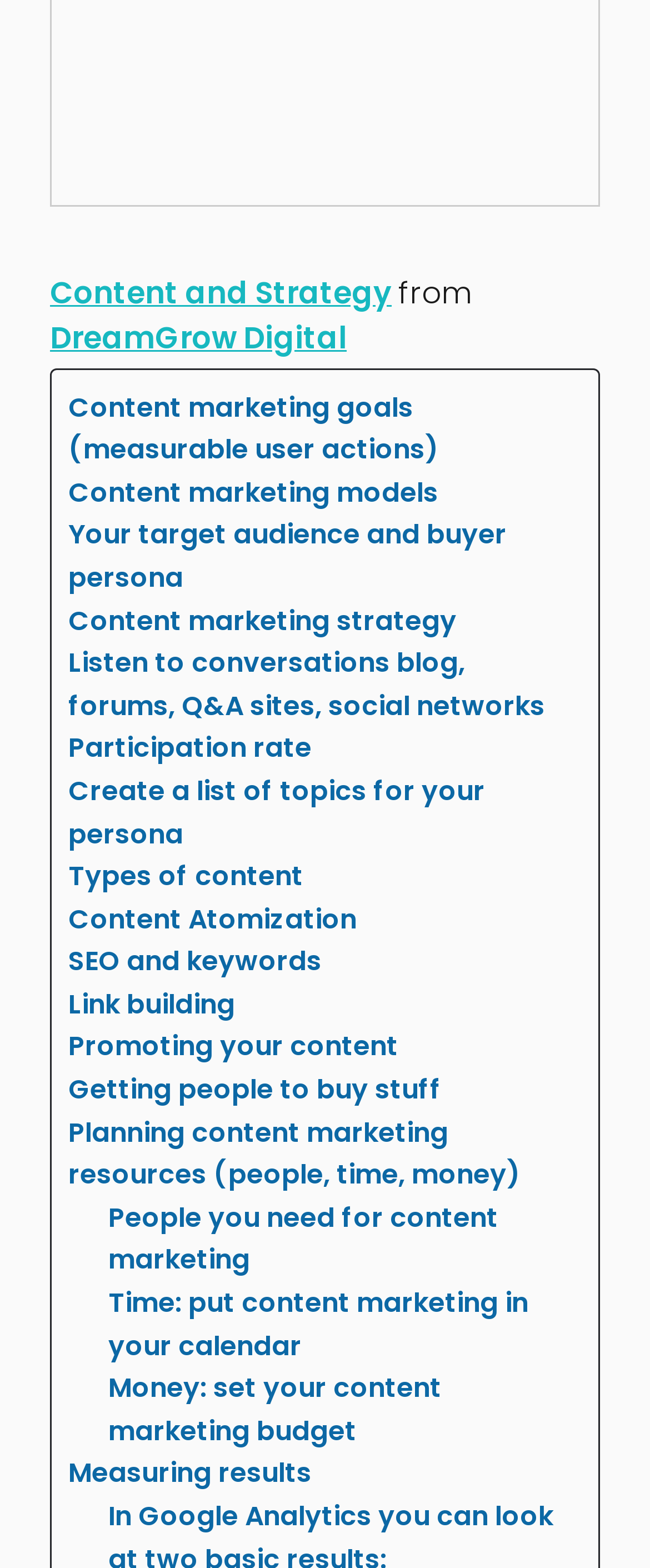What is the last step in content marketing?
Using the image, respond with a single word or phrase.

Measuring results